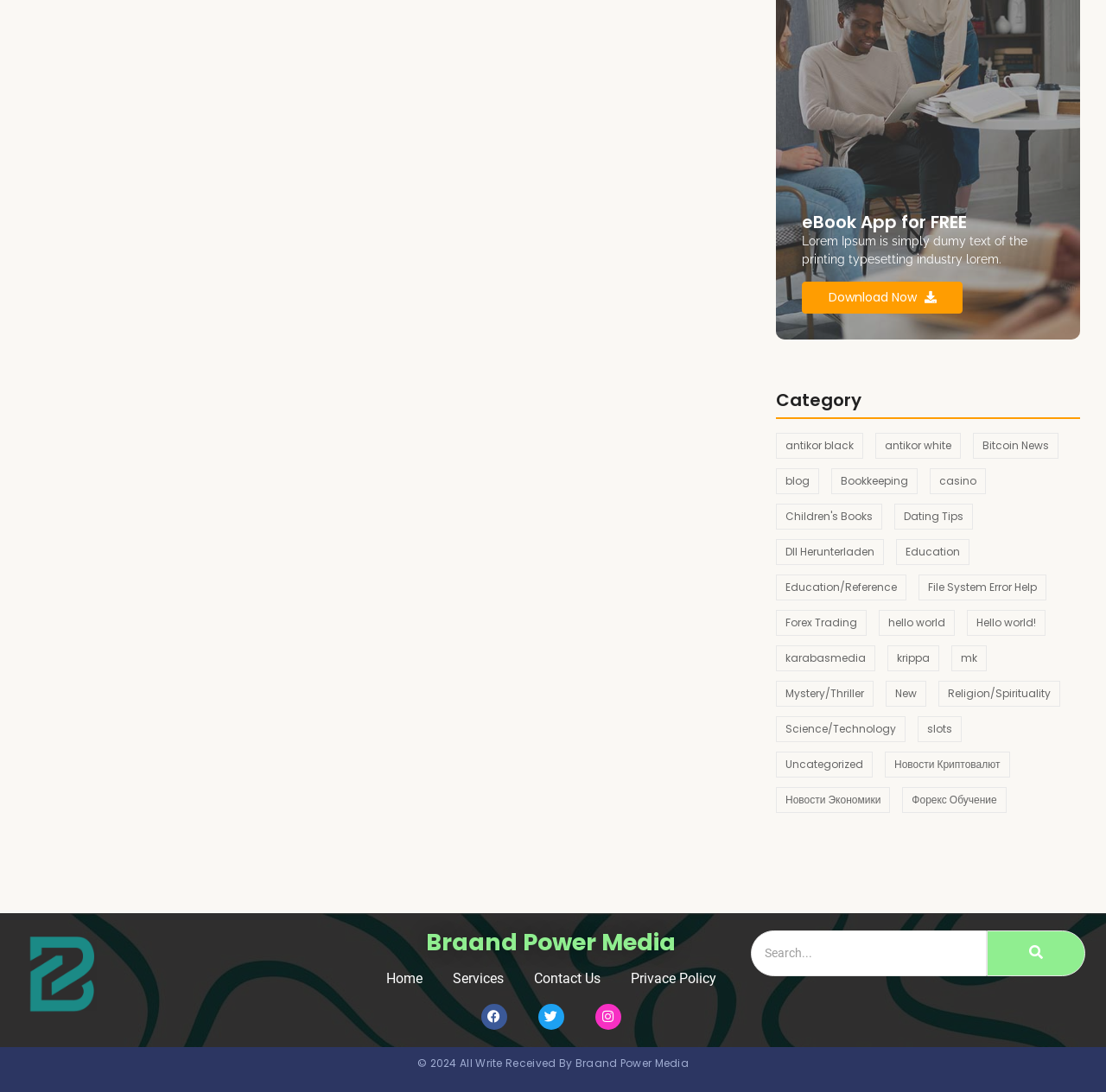How many social media links are at the bottom of the webpage?
Look at the screenshot and give a one-word or phrase answer.

1